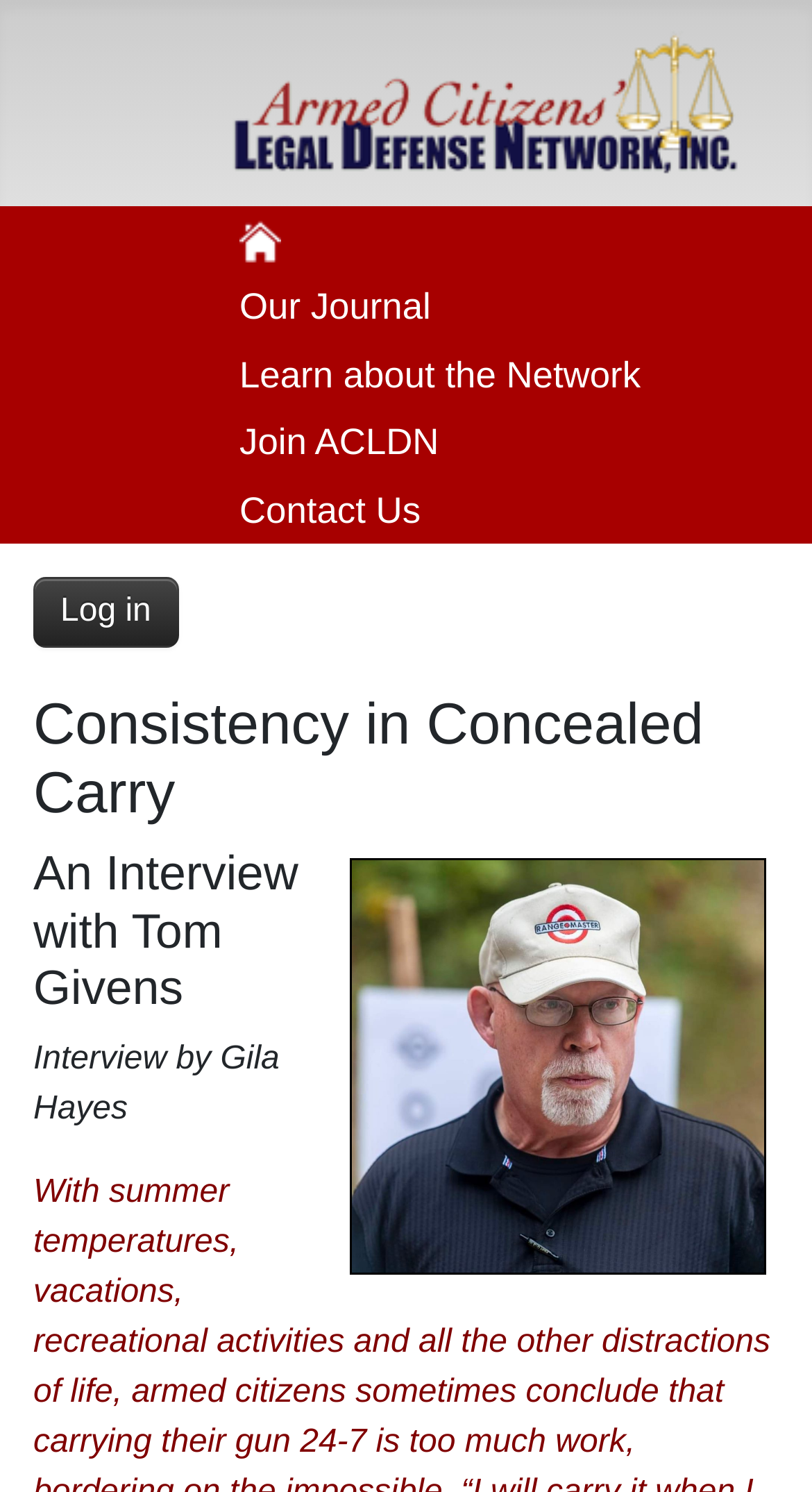Offer a detailed account of what is visible on the webpage.

The webpage is about "Consistency in Concealed Carry" and appears to be related to the Armed Citizens Legal Defense Network. At the top of the page, there is a logo of the network, accompanied by a link to the organization's website. Below the logo, there are several links to different sections of the website, including "Our Journal", "Learn about the Network", "Join ACLDN", and "Contact Us". These links are aligned horizontally and take up a significant portion of the top section of the page.

On the left side of the page, there is a login link. Below the login link, there is a heading that repeats the title "Consistency in Concealed Carry". This heading is followed by an image of Tom Givens, which takes up a significant portion of the page. Below the image, there is another heading that reads "An Interview with Tom Givens". The interview is conducted by Gila Hayes, as indicated by a static text element below the heading.